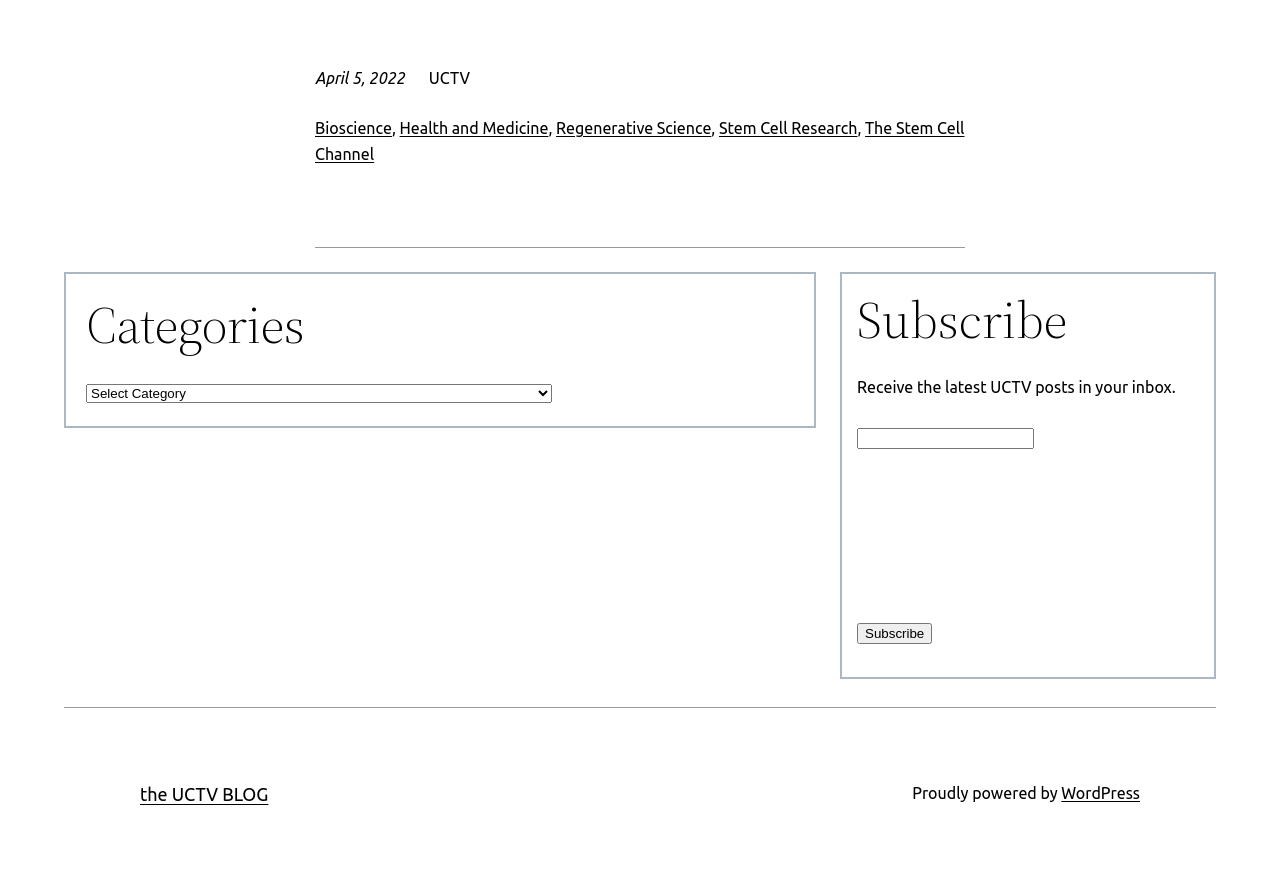Answer the following query concisely with a single word or phrase:
What is the name of the blogging platform used by UCTV?

WordPress